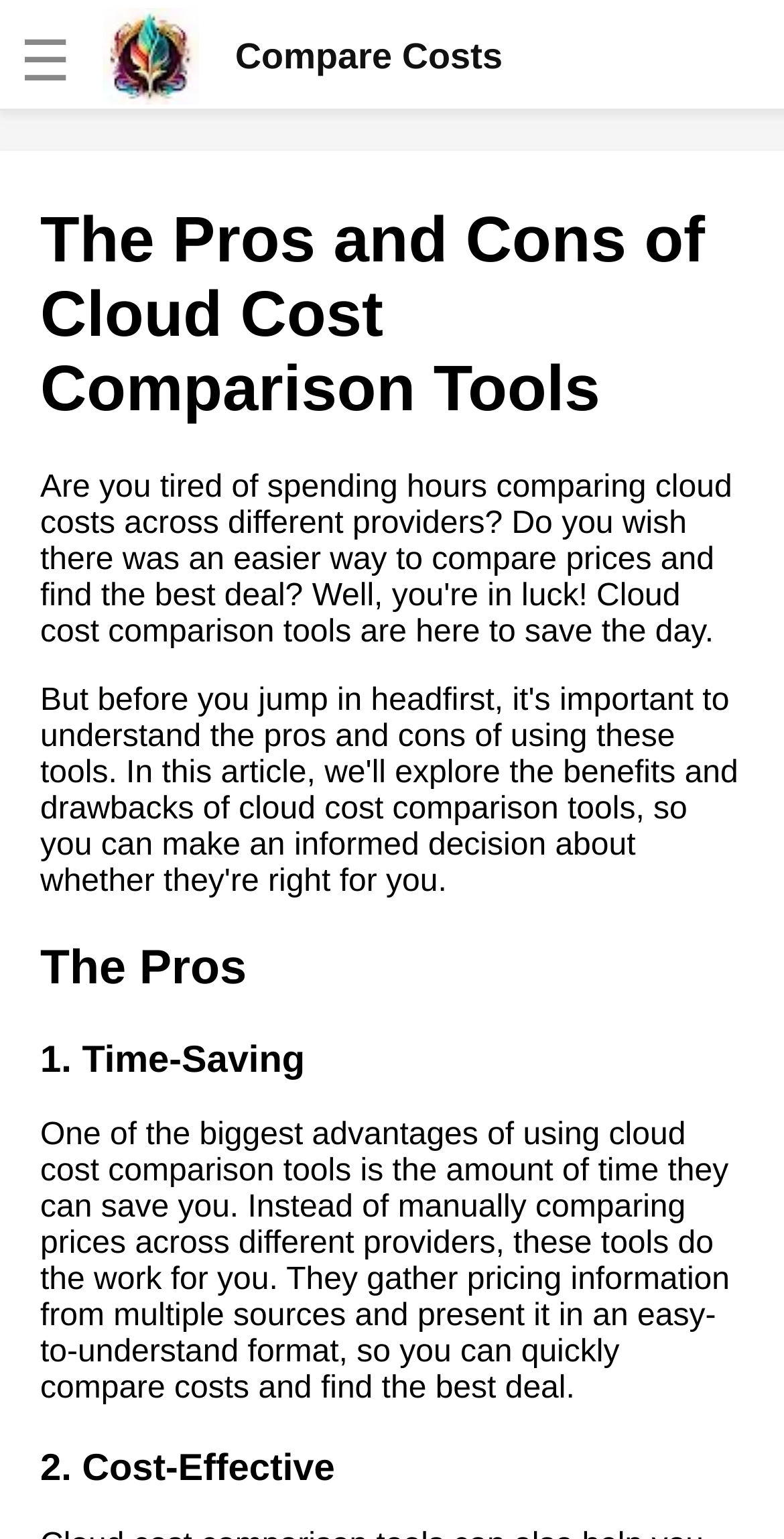Could you provide the bounding box coordinates for the portion of the screen to click to complete this instruction: "Learn about the Pros of Cloud Cost Comparison Tools"?

[0.051, 0.611, 0.949, 0.648]